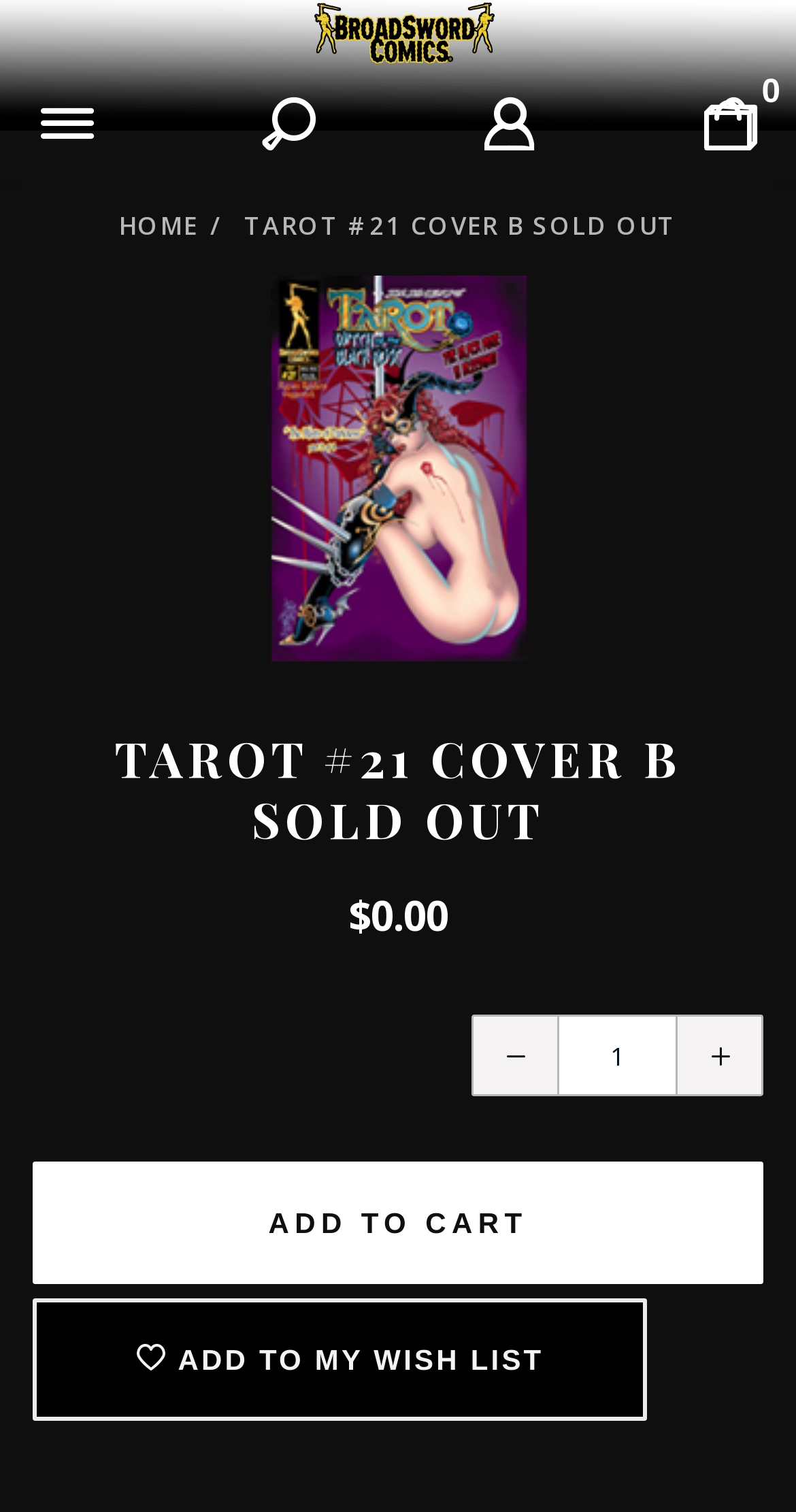Please provide the bounding box coordinates for the element that needs to be clicked to perform the following instruction: "Add Tarot #21 Cover B SOLD OUT to cart". The coordinates should be given as four float numbers between 0 and 1, i.e., [left, top, right, bottom].

[0.041, 0.768, 0.959, 0.849]